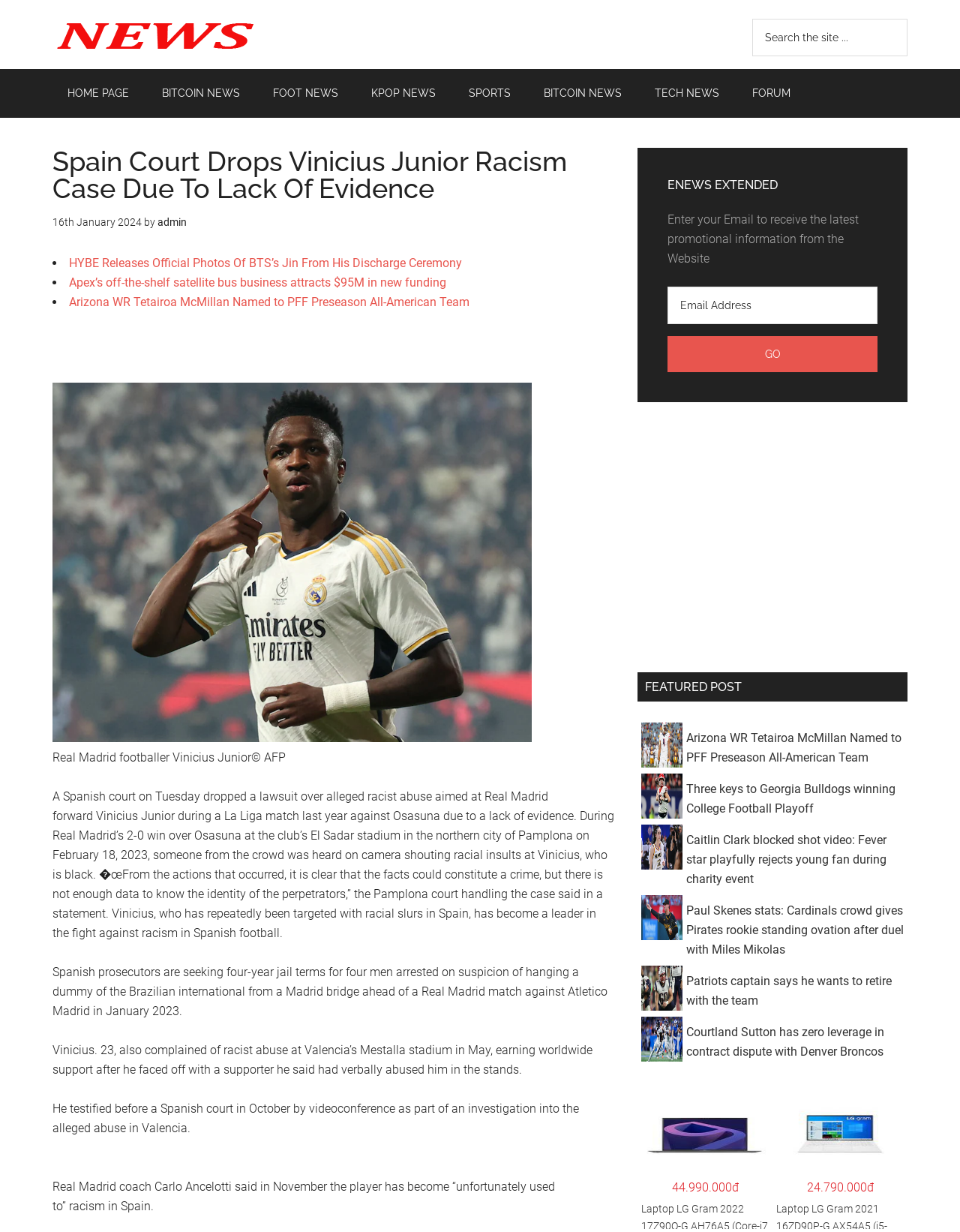Identify and extract the main heading of the webpage.

Spain Court Drops Vinicius Junior Racism Case Due To Lack Of Evidence